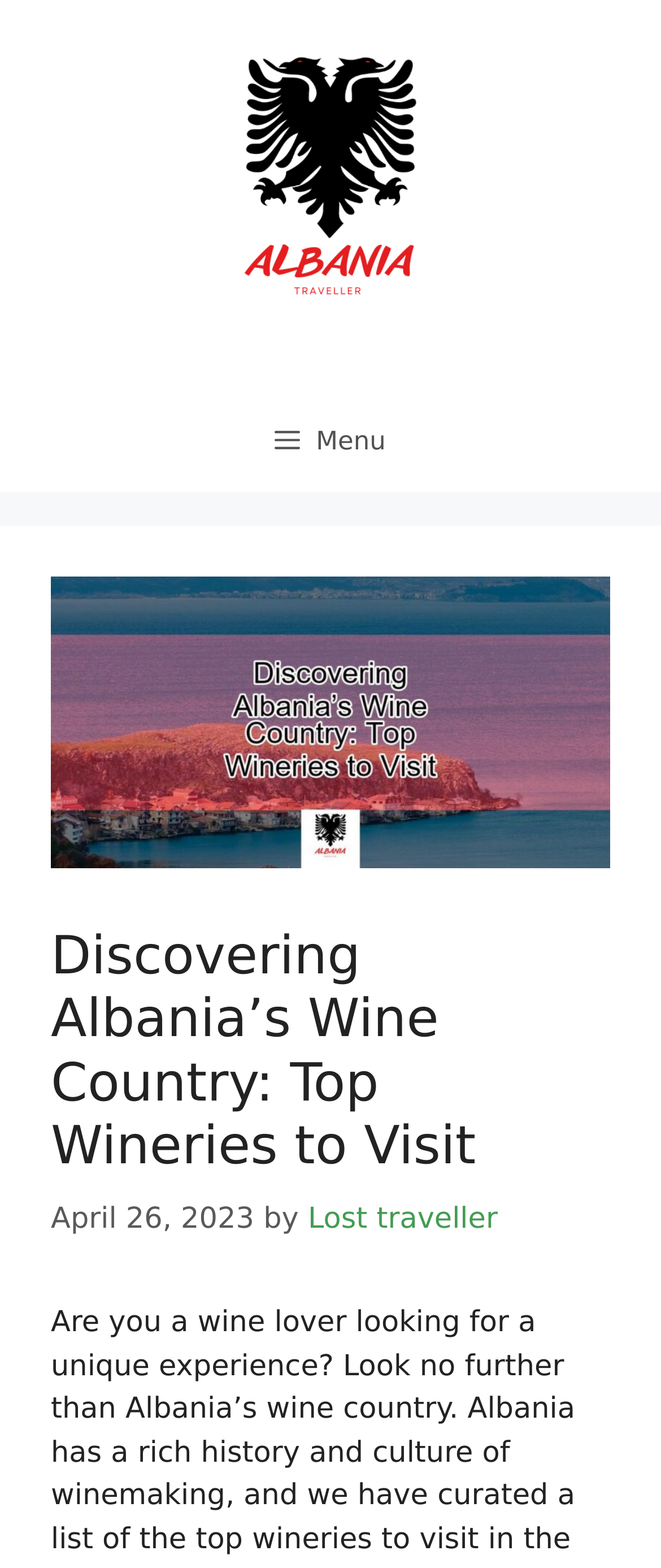What is the name of the website?
Utilize the image to construct a detailed and well-explained answer.

I determined the answer by looking at the banner element at the top of the webpage, which contains an image and a link with the text 'Albania Traveller'.